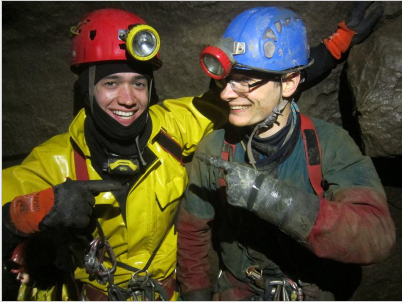What is the atmosphere conveyed in the image?
Offer a detailed and exhaustive answer to the question.

The caption states that the atmosphere conveys a sense of fun and accomplishment as the adventurers prepare for the next phase of their expedition, suggesting that they are enjoying their experience and feeling a sense of achievement.